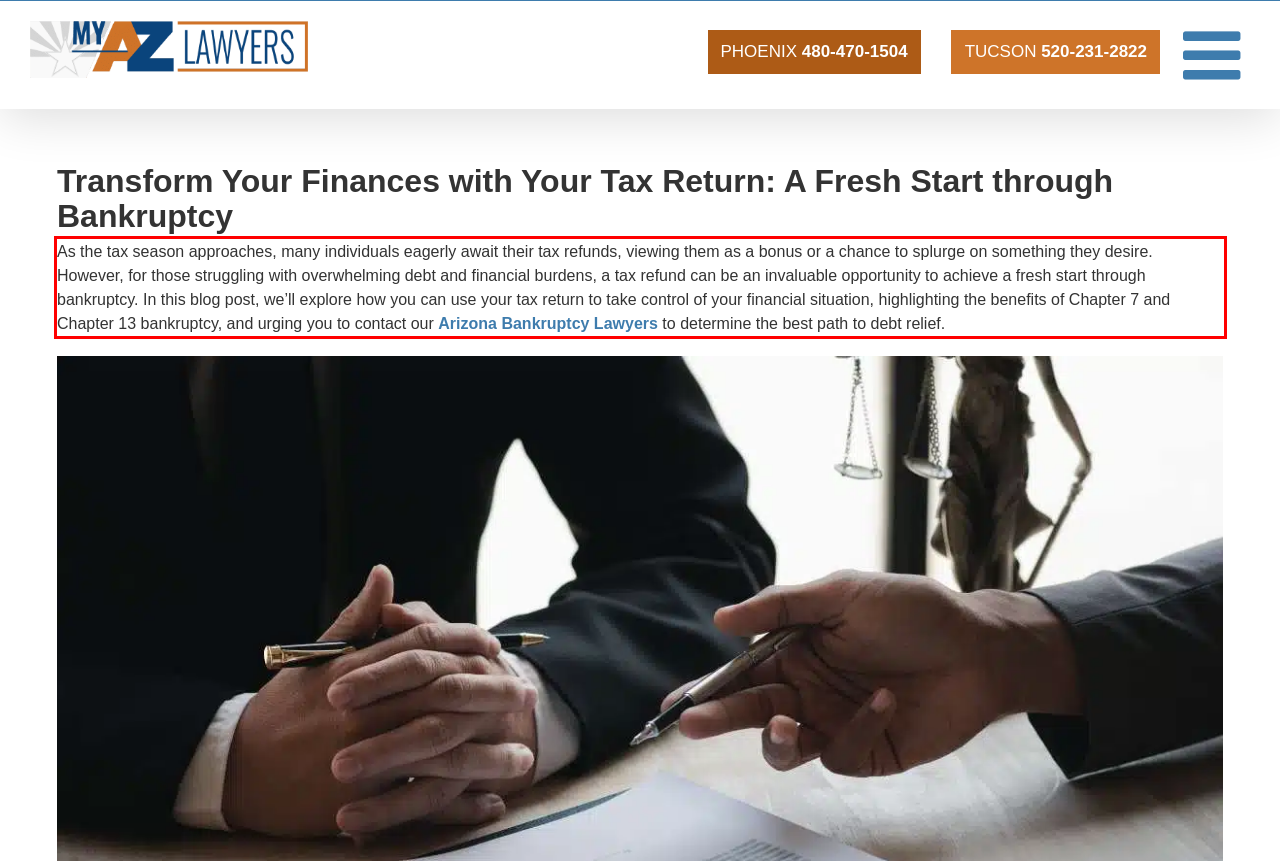Analyze the screenshot of the webpage that features a red bounding box and recognize the text content enclosed within this red bounding box.

As the tax season approaches, many individuals eagerly await their tax refunds, viewing them as a bonus or a chance to splurge on something they desire. However, for those struggling with overwhelming debt and financial burdens, a tax refund can be an invaluable opportunity to achieve a fresh start through bankruptcy. In this blog post, we’ll explore how you can use your tax return to take control of your financial situation, highlighting the benefits of Chapter 7 and Chapter 13 bankruptcy, and urging you to contact our Arizona Bankruptcy Lawyers to determine the best path to debt relief.